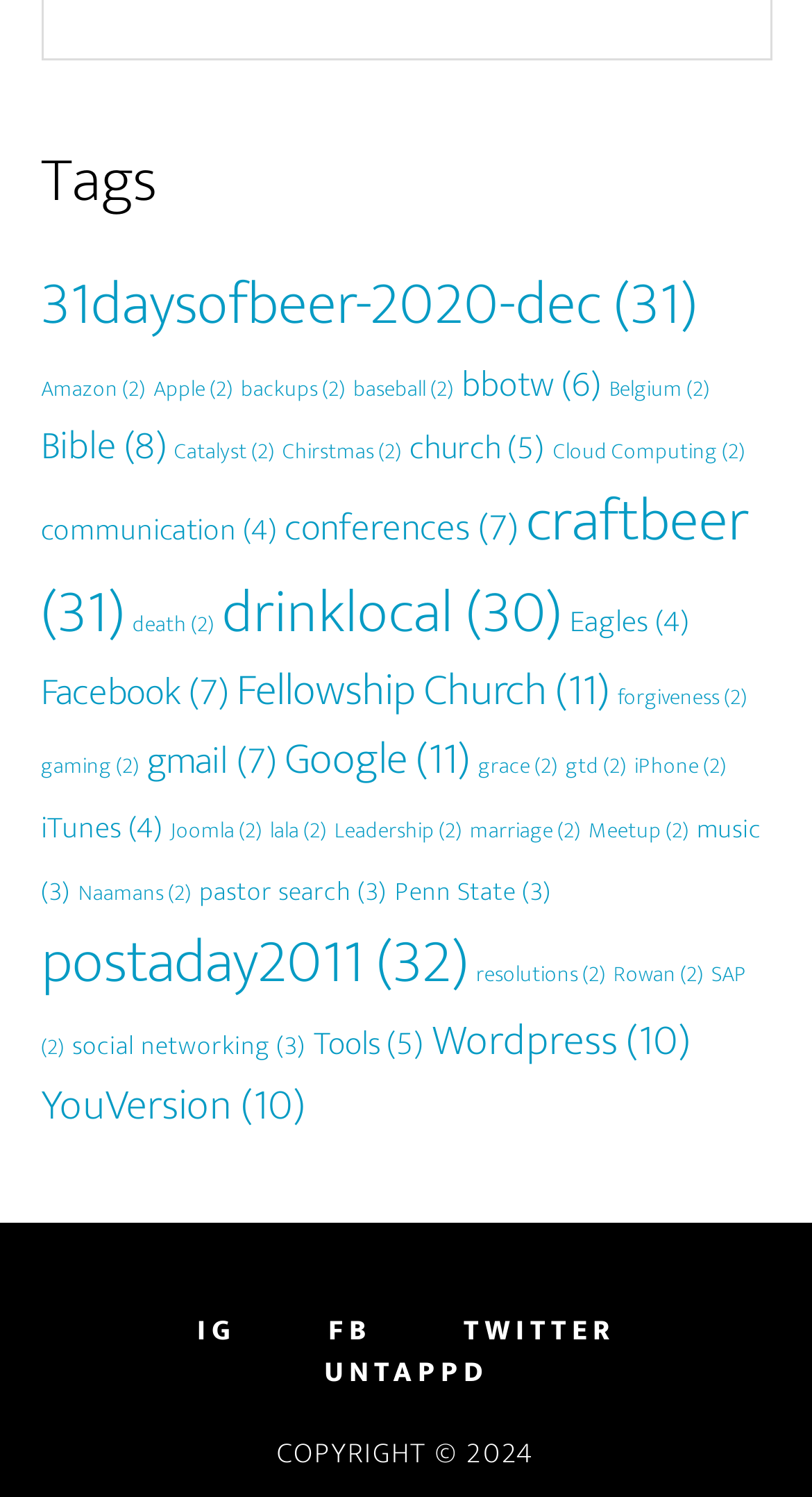Find the bounding box coordinates of the element to click in order to complete the given instruction: "Open the 'IG' link."

[0.242, 0.879, 0.291, 0.899]